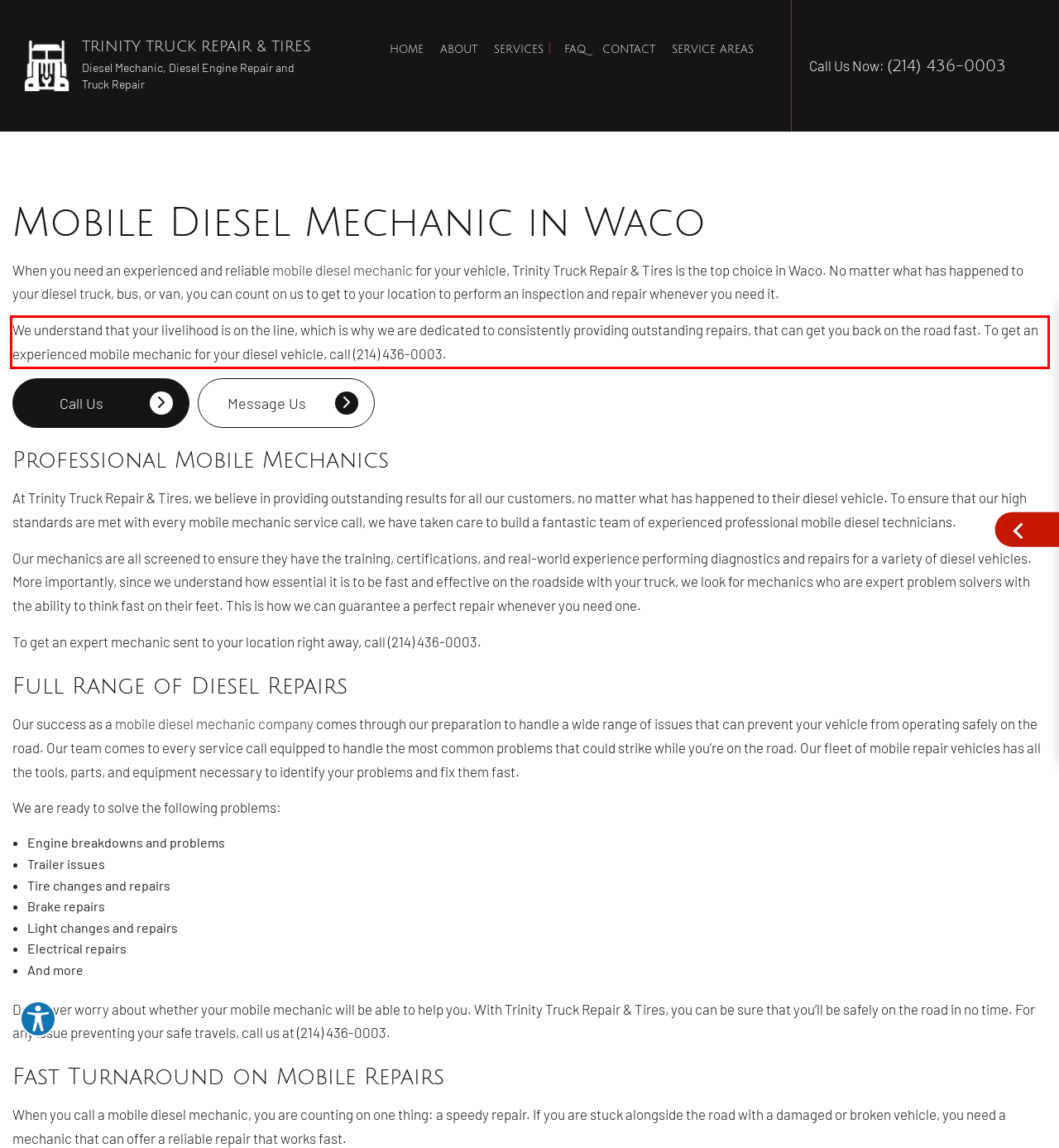Locate the red bounding box in the provided webpage screenshot and use OCR to determine the text content inside it.

We understand that your livelihood is on the line, which is why we are dedicated to consistently providing outstanding repairs, that can get you back on the road fast. To get an experienced mobile mechanic for your diesel vehicle, call (214) 436-0003.